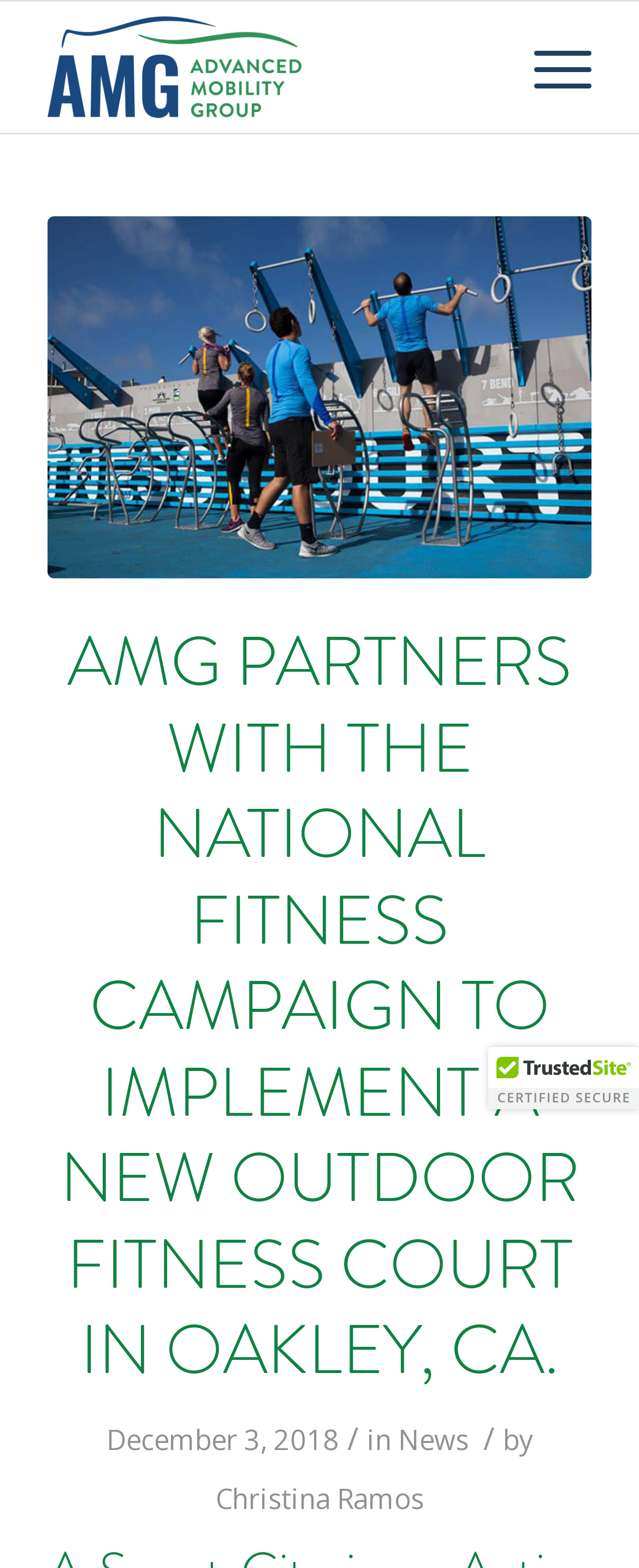Answer this question using a single word or a brief phrase:
What is the date of the news article?

December 3, 2018